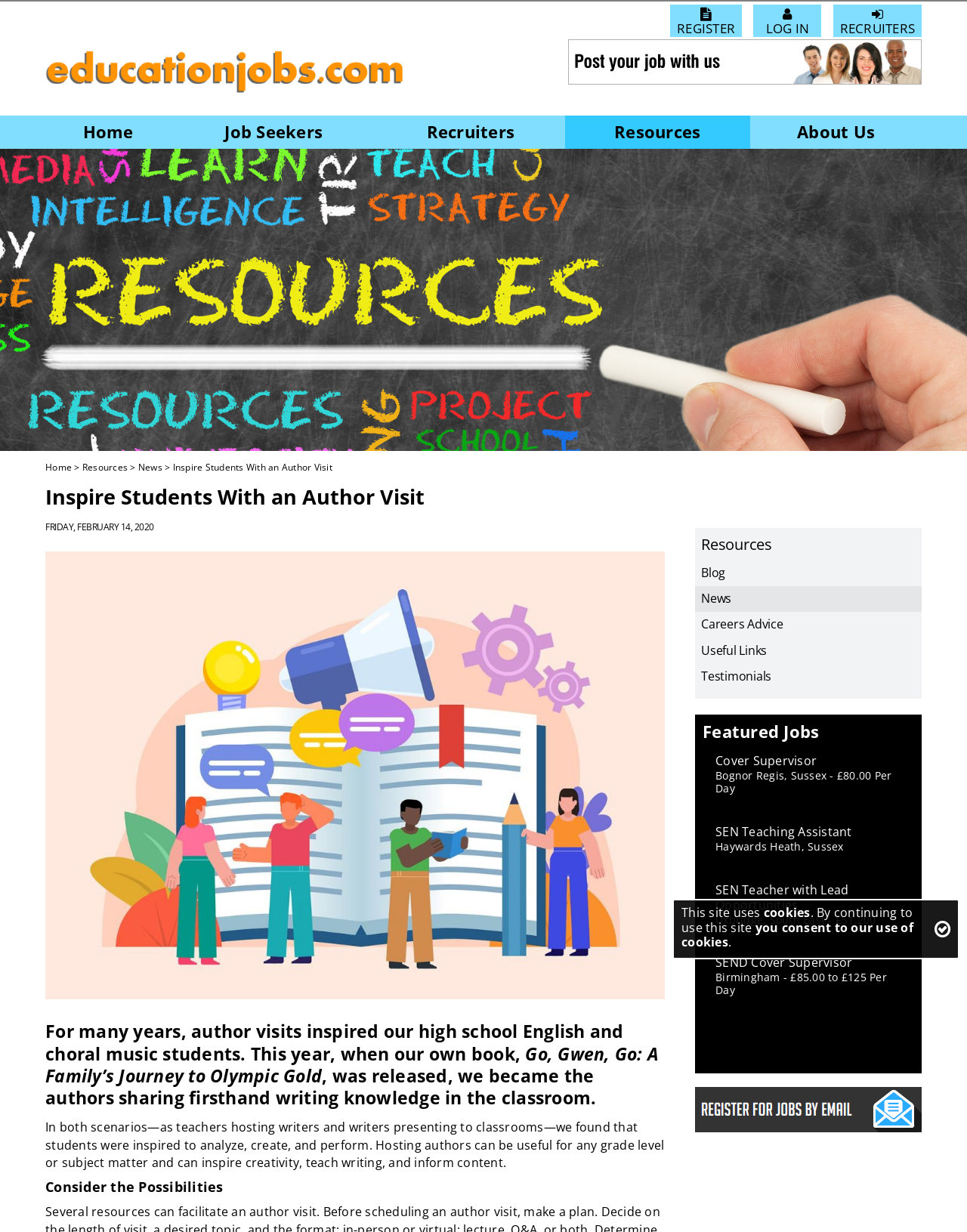How many resources are listed?
Based on the image, respond with a single word or phrase.

5